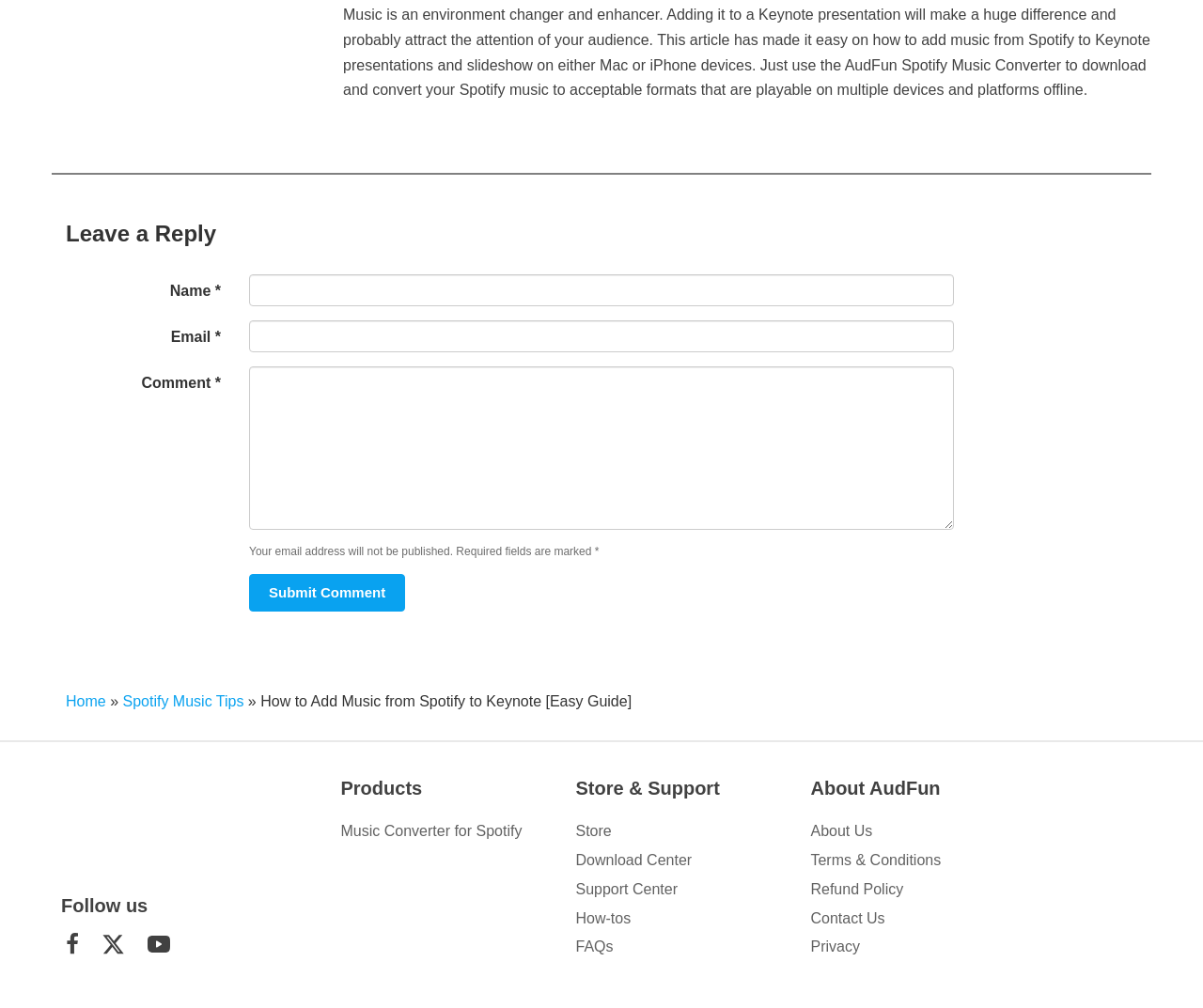Locate the bounding box coordinates of the UI element described by: "About Us". The bounding box coordinates should consist of four float numbers between 0 and 1, i.e., [left, top, right, bottom].

[0.674, 0.816, 0.725, 0.832]